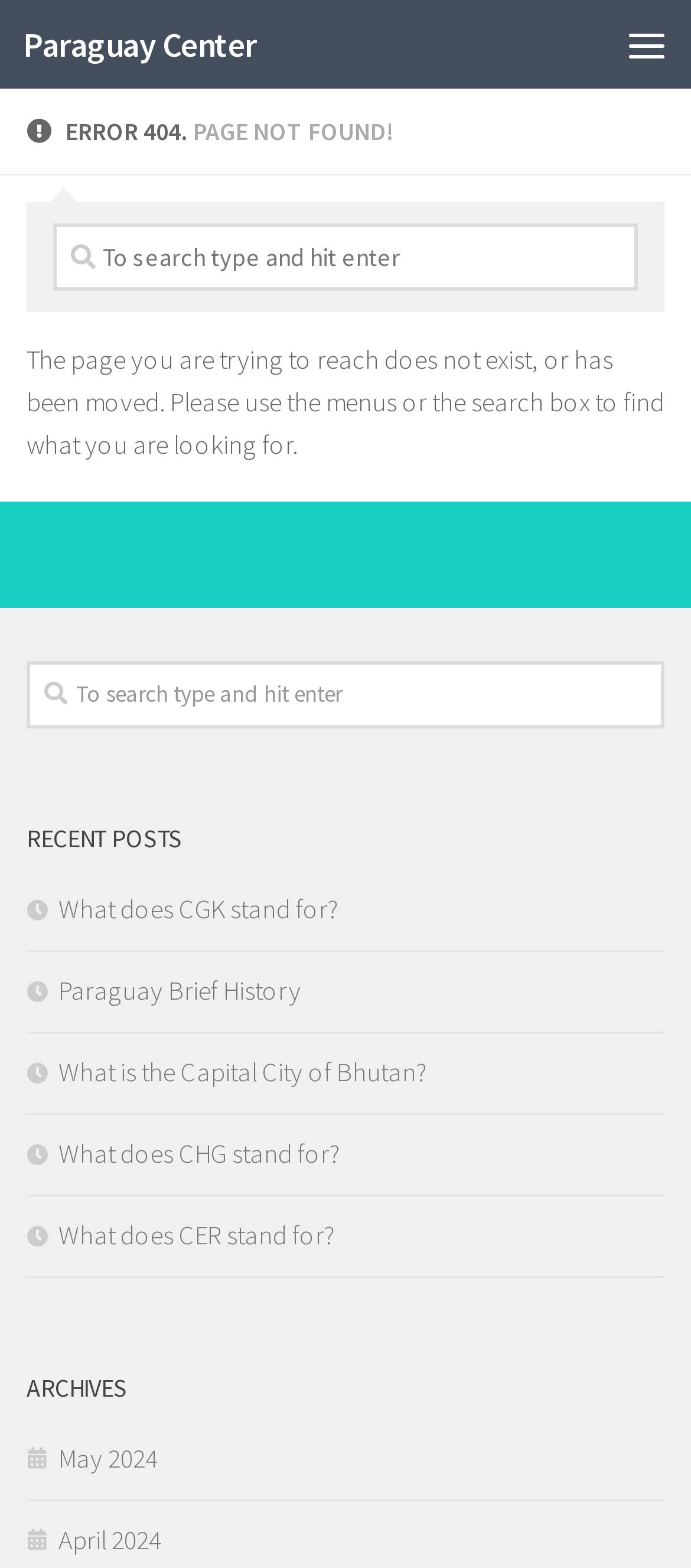Provide the bounding box coordinates for the UI element that is described as: "April 2024".

[0.038, 0.971, 0.233, 0.992]